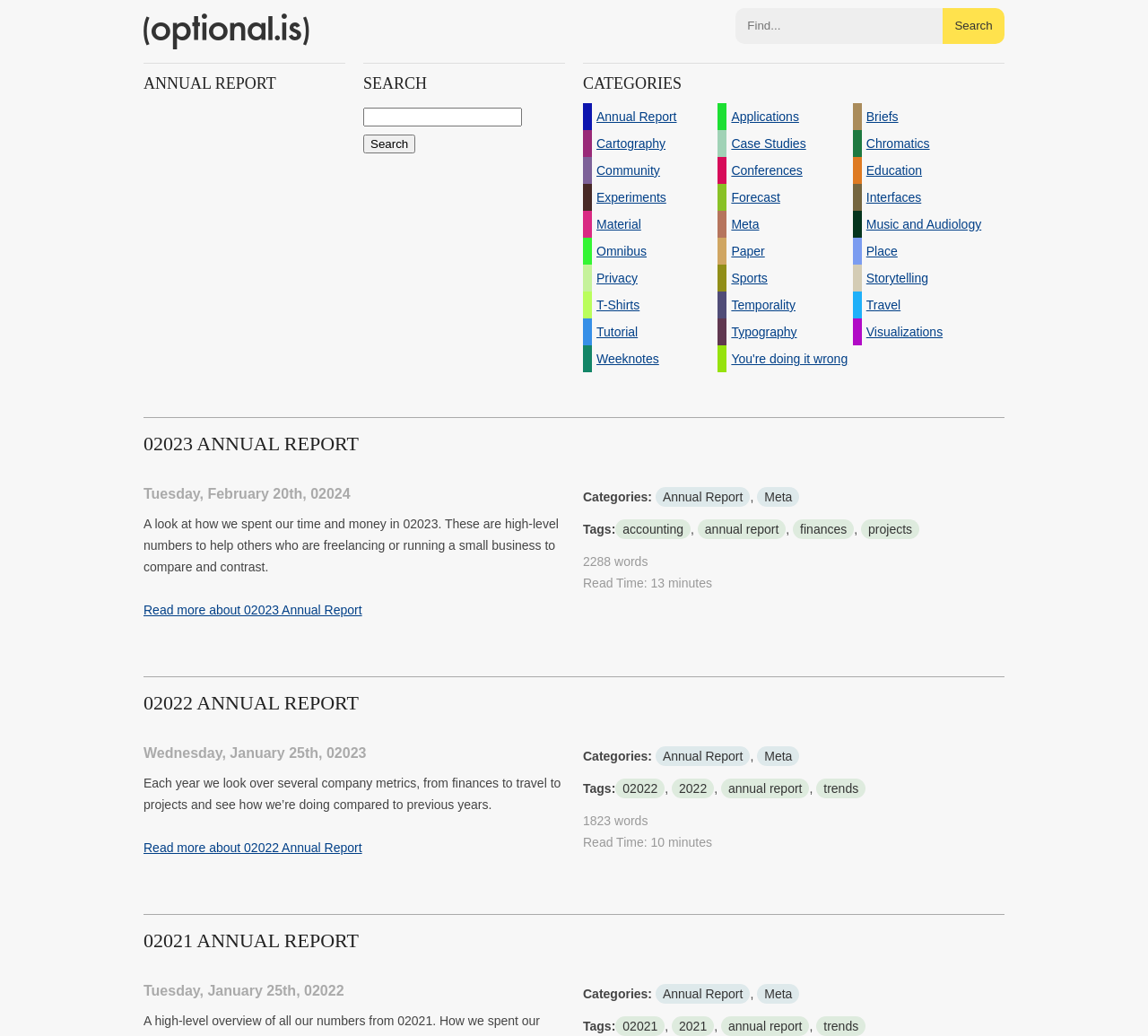What is the read time of the 02022 Annual Report?
Analyze the screenshot and provide a detailed answer to the question.

I found the read time by looking at the 'Read Time:' section of the 02022 Annual Report, which states 'Read Time: 10 minutes'.